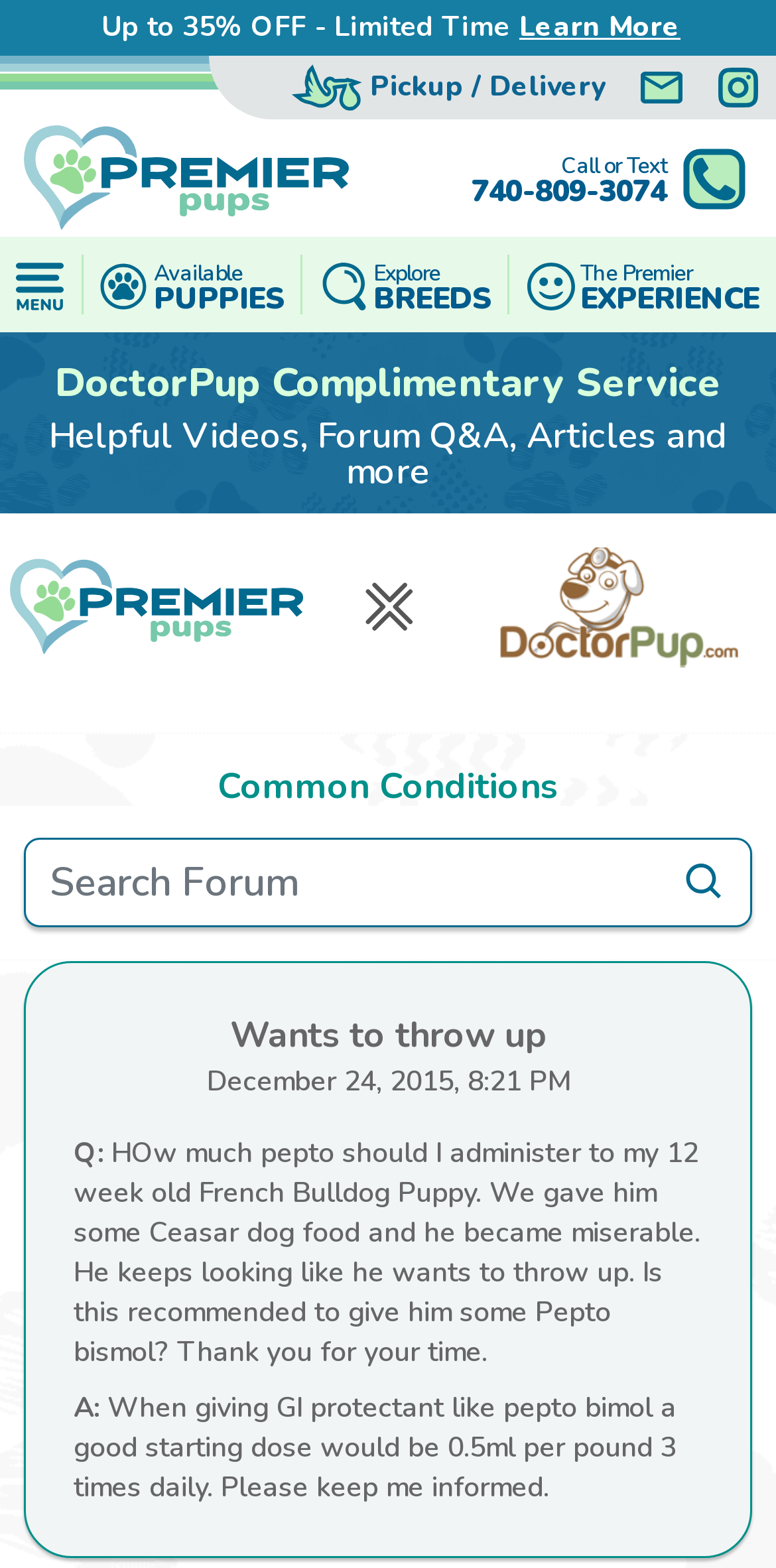Show the bounding box coordinates of the element that should be clicked to complete the task: "Click the 'Available Pups' button".

[0.121, 0.158, 0.374, 0.205]